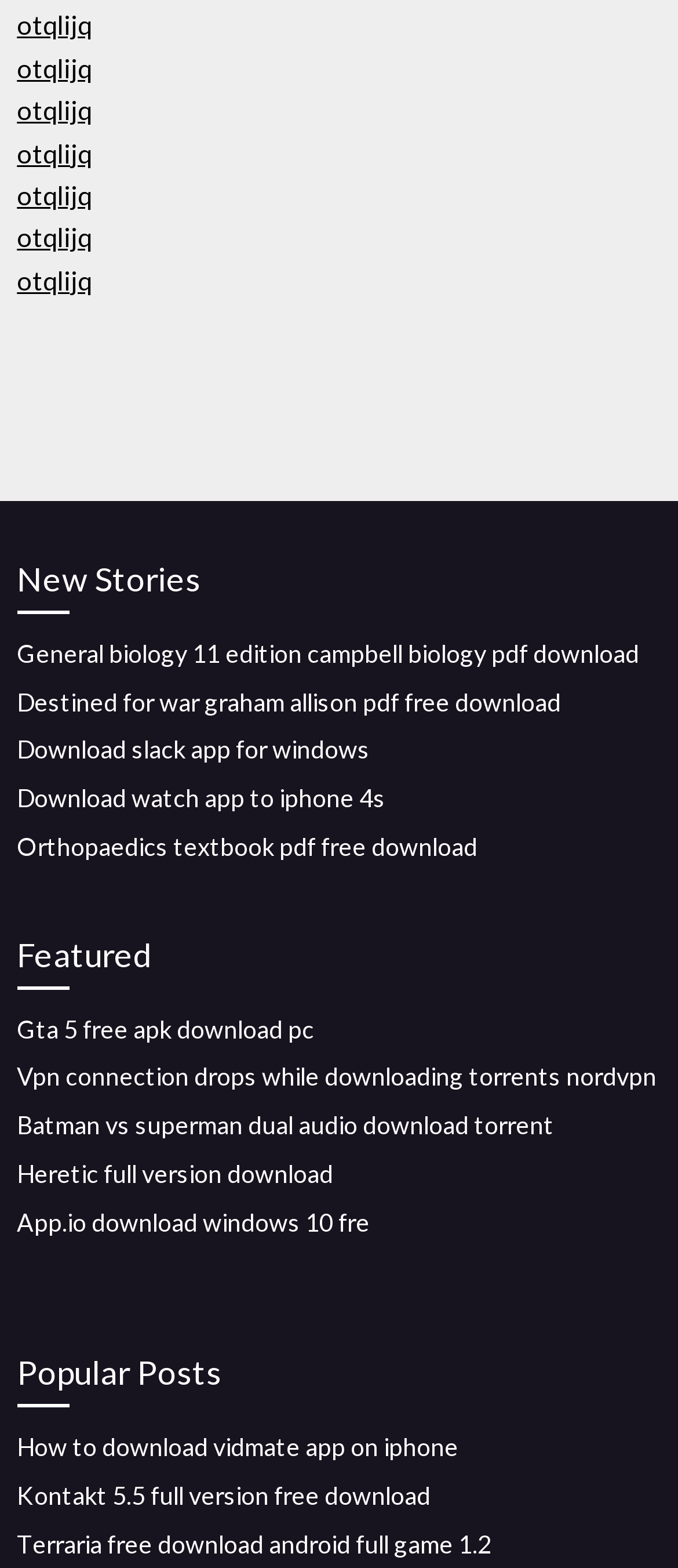Determine the bounding box coordinates of the area to click in order to meet this instruction: "Download 'General biology 11 edition campbell biology pdf'".

[0.025, 0.407, 0.943, 0.426]